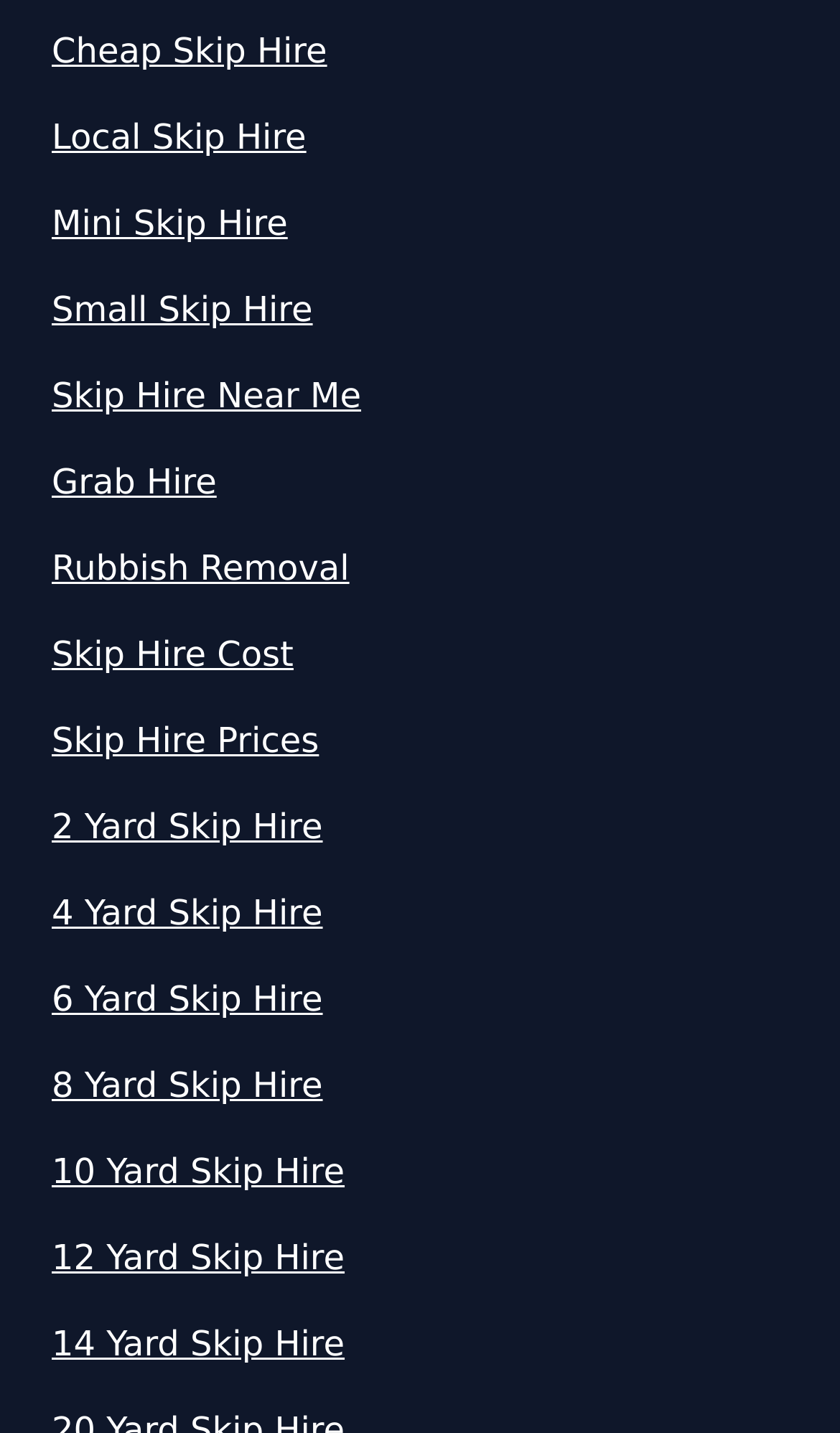Pinpoint the bounding box coordinates of the element to be clicked to execute the instruction: "Get information on Rubbish Removal".

[0.062, 0.379, 0.938, 0.415]